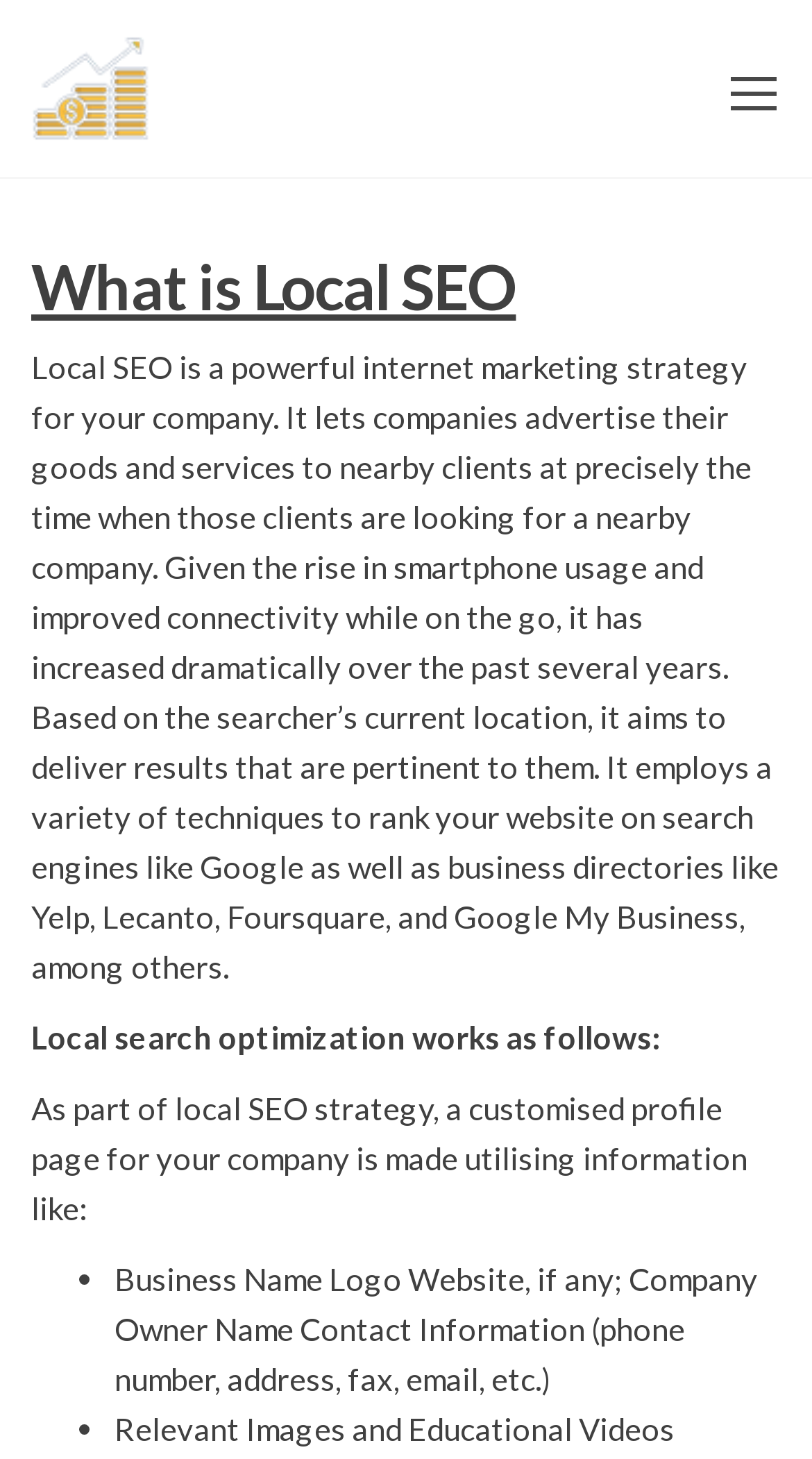What is the goal of Local SEO strategy?
Please respond to the question with as much detail as possible.

The webpage indicates that the goal of Local SEO strategy is to rank a website on search engines like Google as well as business directories like Yelp, Lecanto, Foursquare, and Google My Business, among others, in order to deliver results that are pertinent to the searcher's current location.